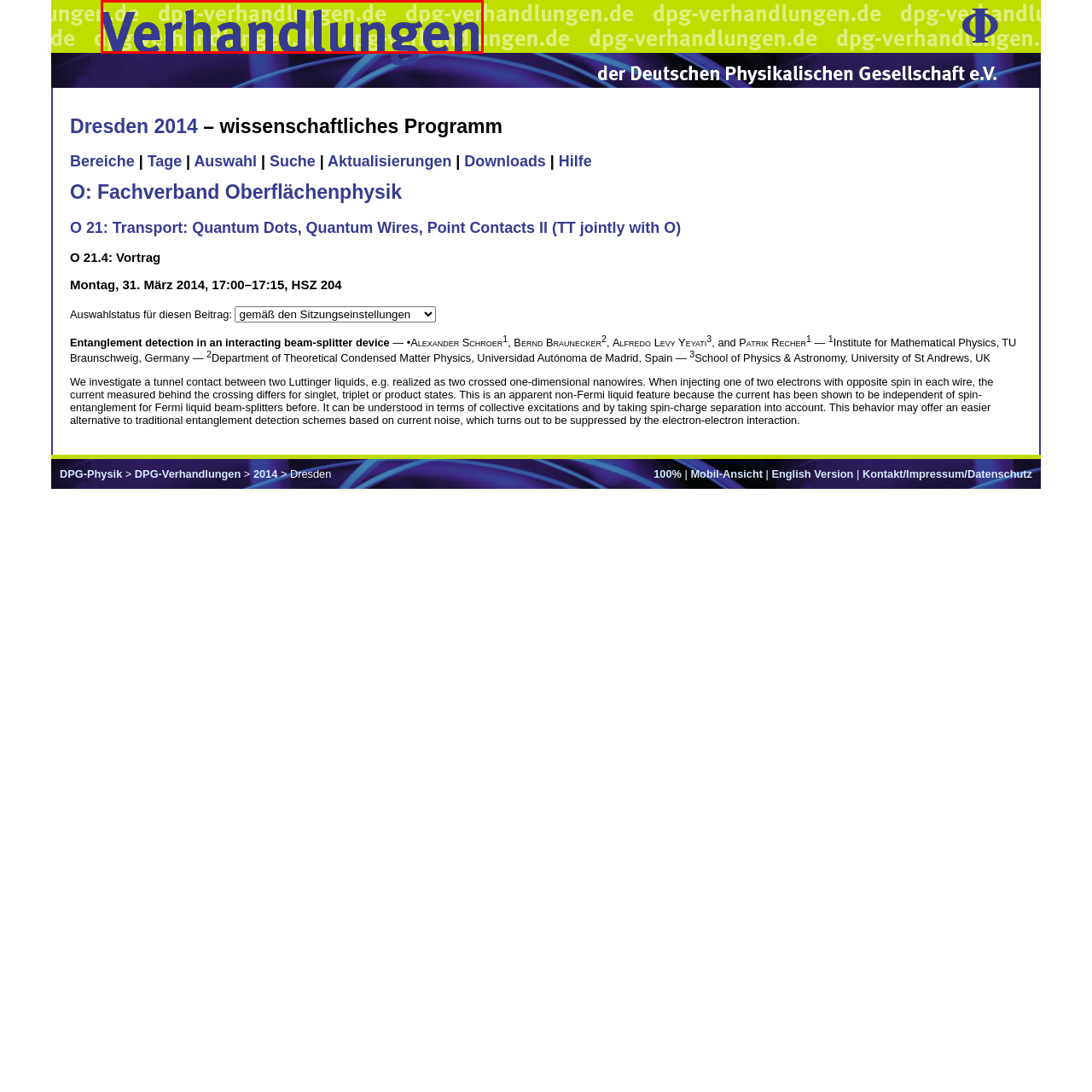What is the name of the website hinted at in the design?
Take a look at the image highlighted by the red bounding box and provide a detailed answer to the question.

The caption states that the repeated text elements in the background 'subtly reference the website dpg-verhandlungen.de', which suggests that the name of the website hinted at in the design is indeed dpg-verhandlungen.de.